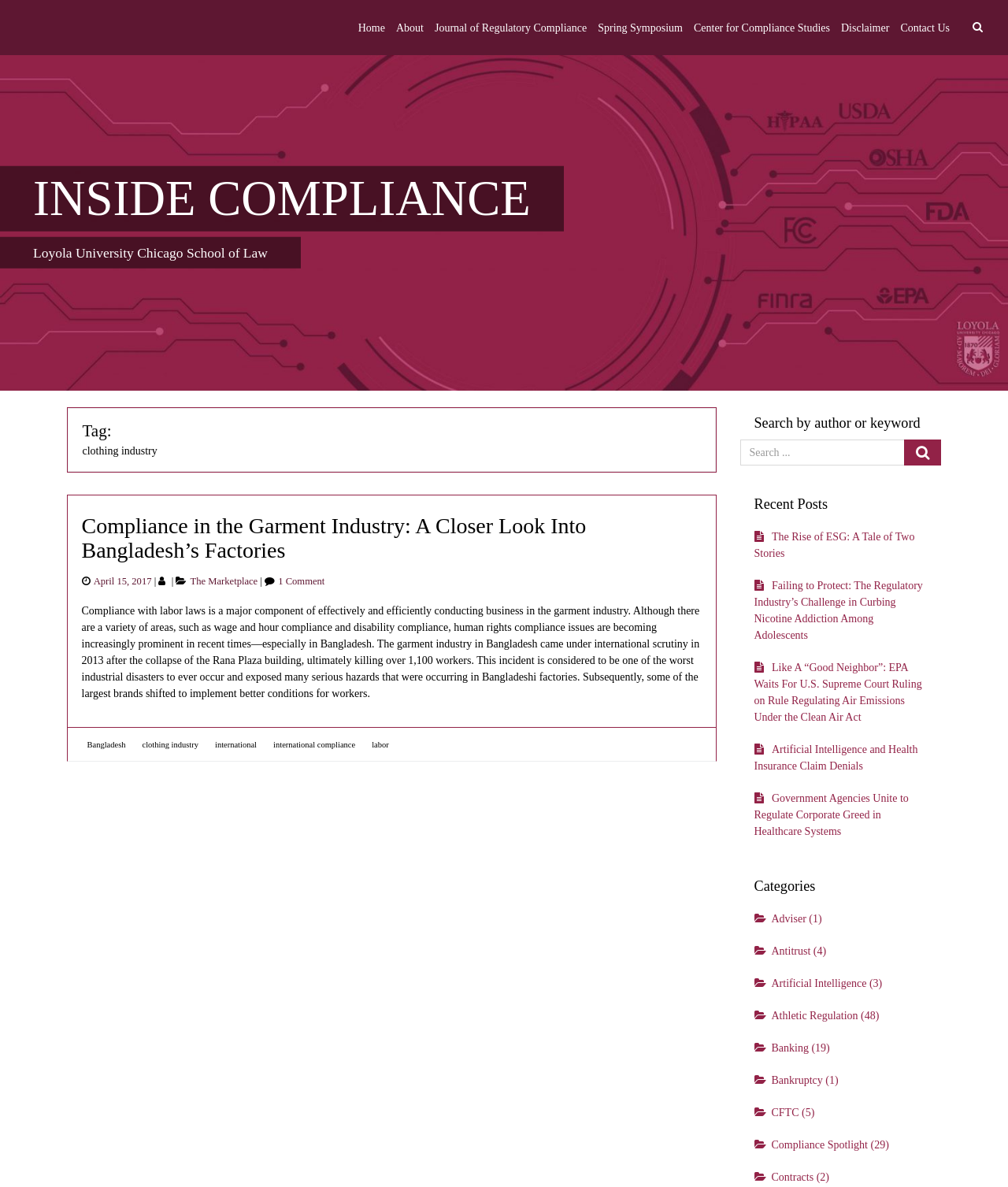Please predict the bounding box coordinates of the element's region where a click is necessary to complete the following instruction: "Click on the 'Home' link". The coordinates should be represented by four float numbers between 0 and 1, i.e., [left, top, right, bottom].

[0.355, 0.012, 0.382, 0.034]